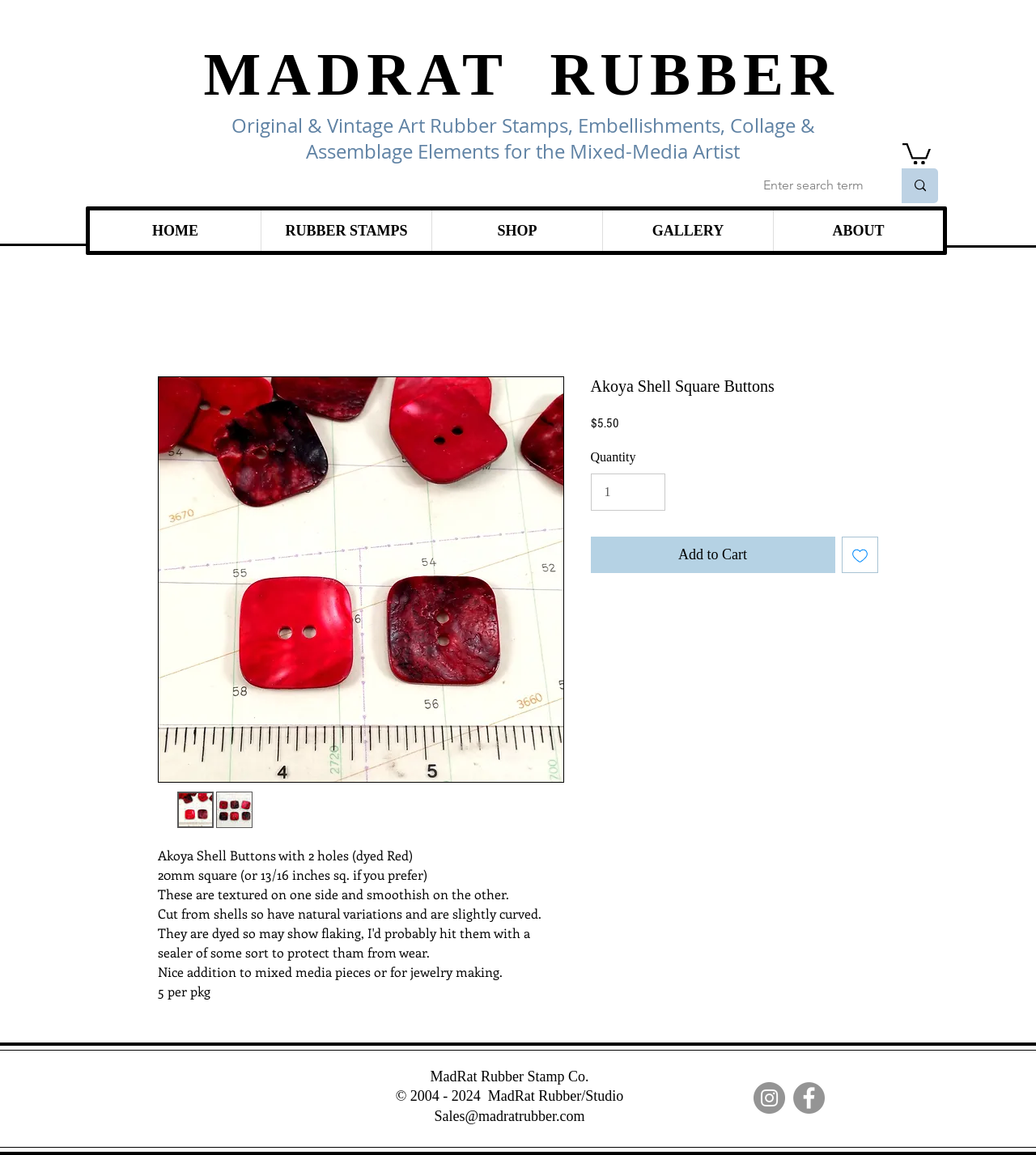Please predict the bounding box coordinates of the element's region where a click is necessary to complete the following instruction: "Add to cart". The coordinates should be represented by four float numbers between 0 and 1, i.e., [left, top, right, bottom].

[0.57, 0.465, 0.806, 0.496]